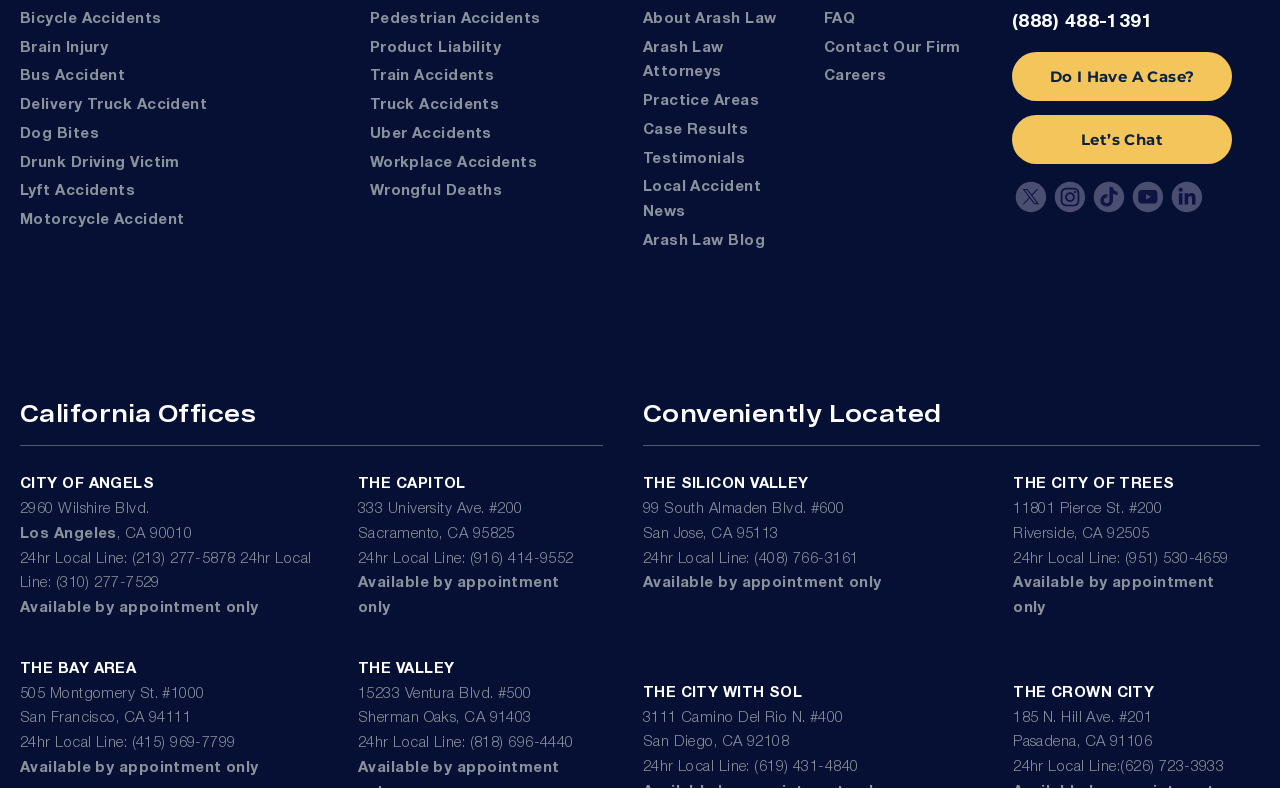Pinpoint the bounding box coordinates of the clickable element to carry out the following instruction: "Read about Wrongful Deaths."

[0.289, 0.234, 0.392, 0.252]